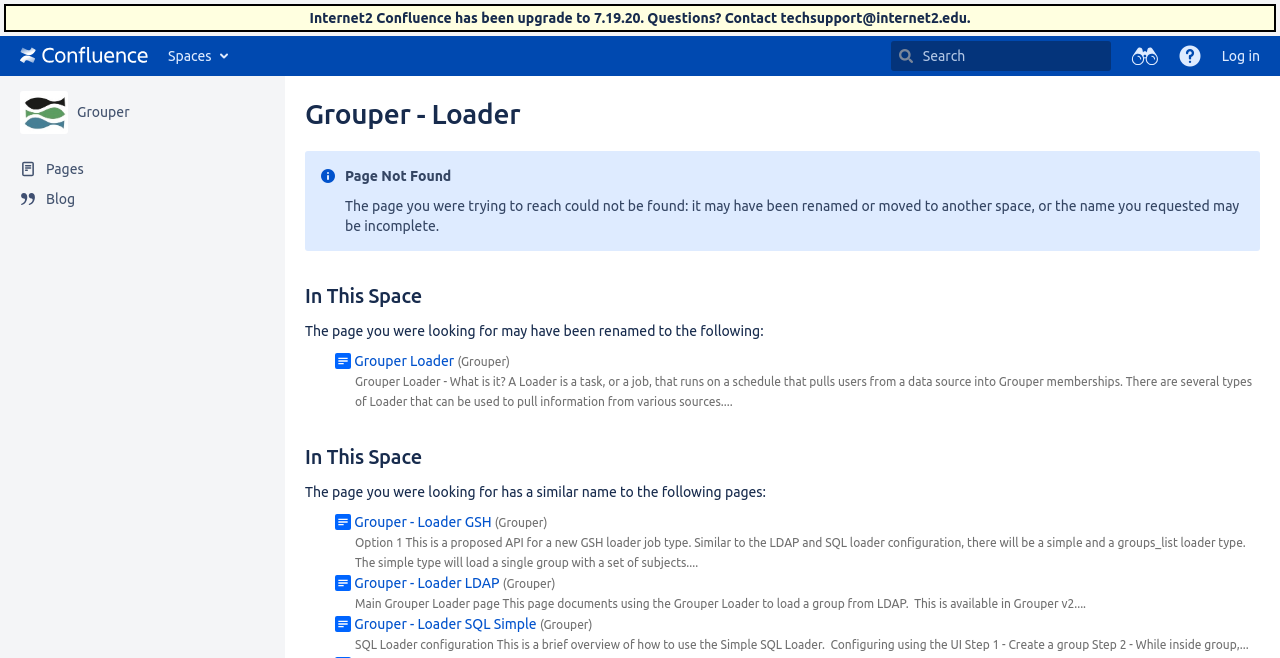Determine the primary headline of the webpage.

Grouper - Loader